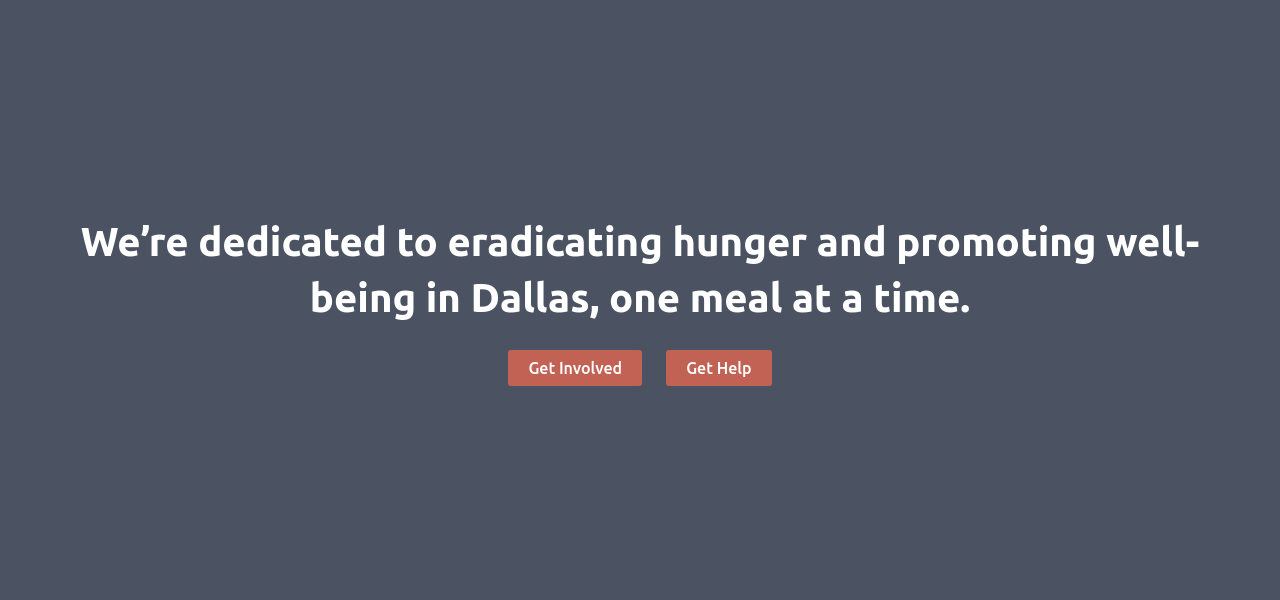Generate an elaborate caption that covers all aspects of the image.

The image features an impactful message displayed against a dark gray background, emphasizing the commitment to combat hunger and enhance well-being in Dallas. The bold, white text reads: "We’re dedicated to eradicating hunger and promoting well-being in Dallas, one meal at a time." Below the message are two buttons, "Get Involved" and "Get Help," encouraging community engagement and support. This visual aims to inspire action and foster a sense of collective responsibility towards addressing hunger in the local area.